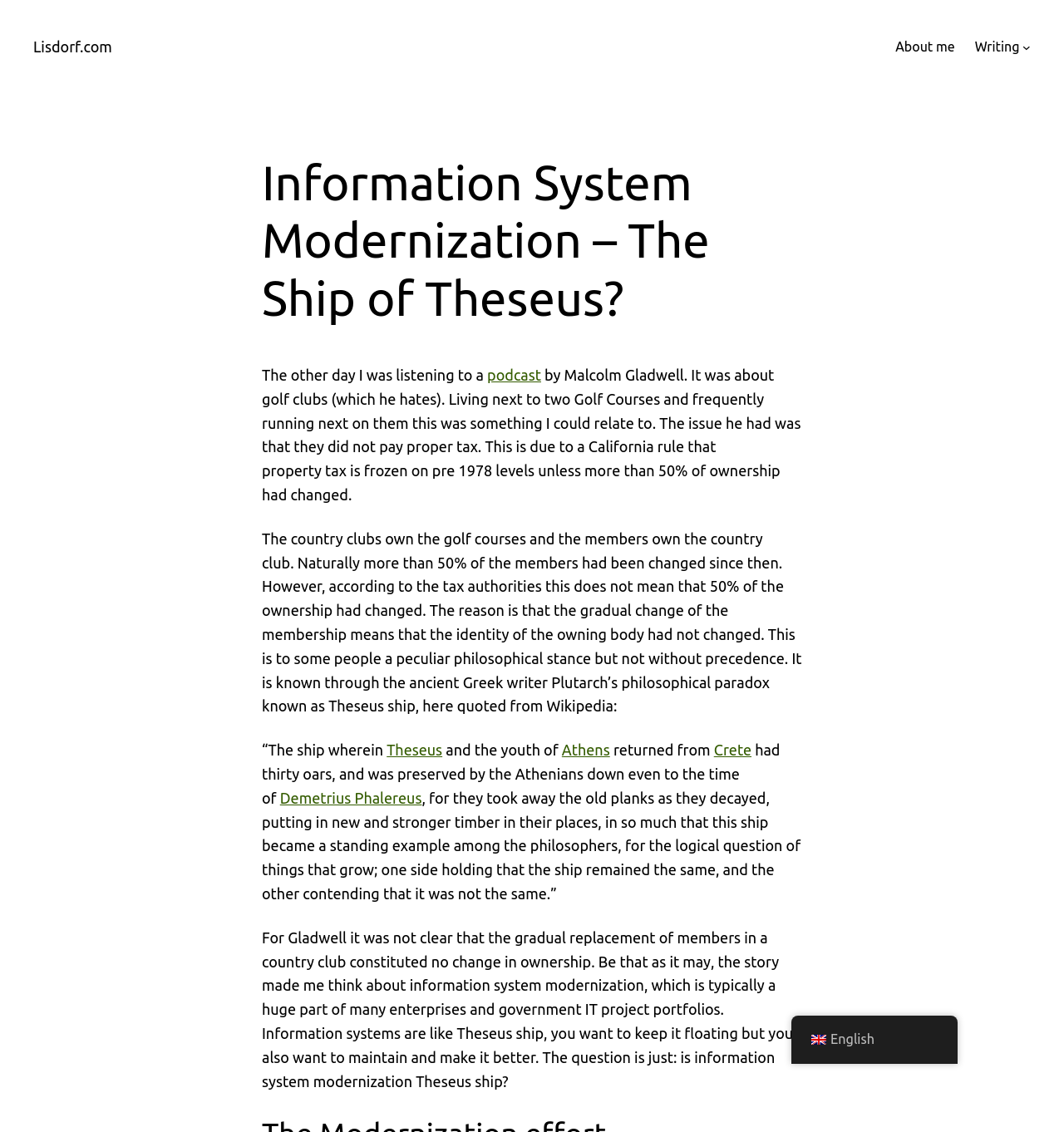Please identify the bounding box coordinates of the element on the webpage that should be clicked to follow this instruction: "Click on the 'HOME' link". The bounding box coordinates should be given as four float numbers between 0 and 1, formatted as [left, top, right, bottom].

None